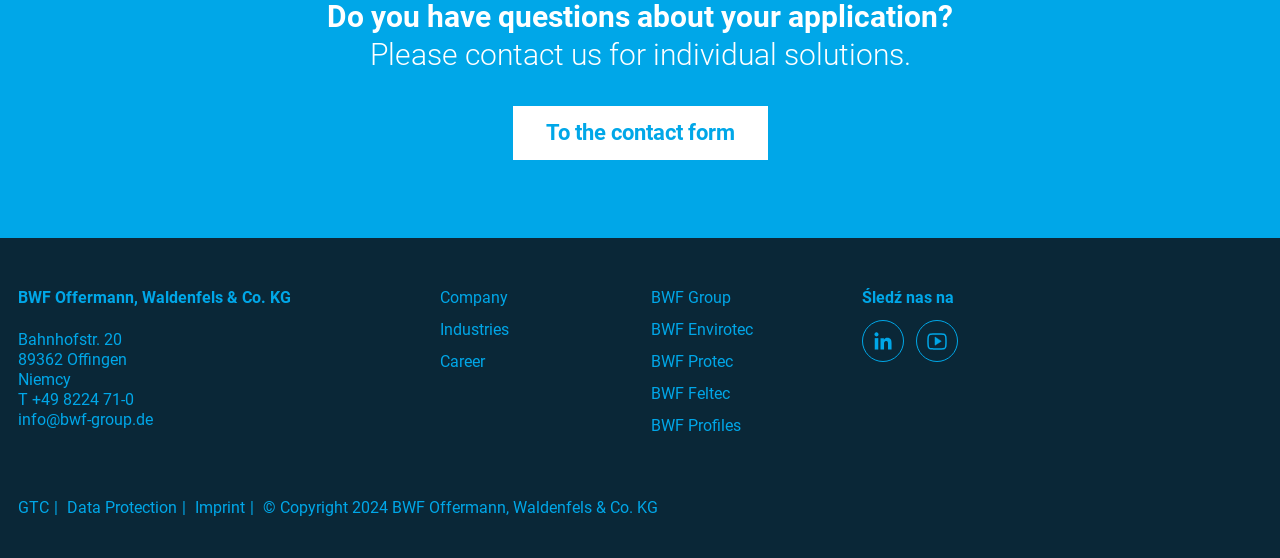Determine the bounding box coordinates of the clickable element necessary to fulfill the instruction: "Go to the contact form". Provide the coordinates as four float numbers within the 0 to 1 range, i.e., [left, top, right, bottom].

[0.4, 0.189, 0.6, 0.286]